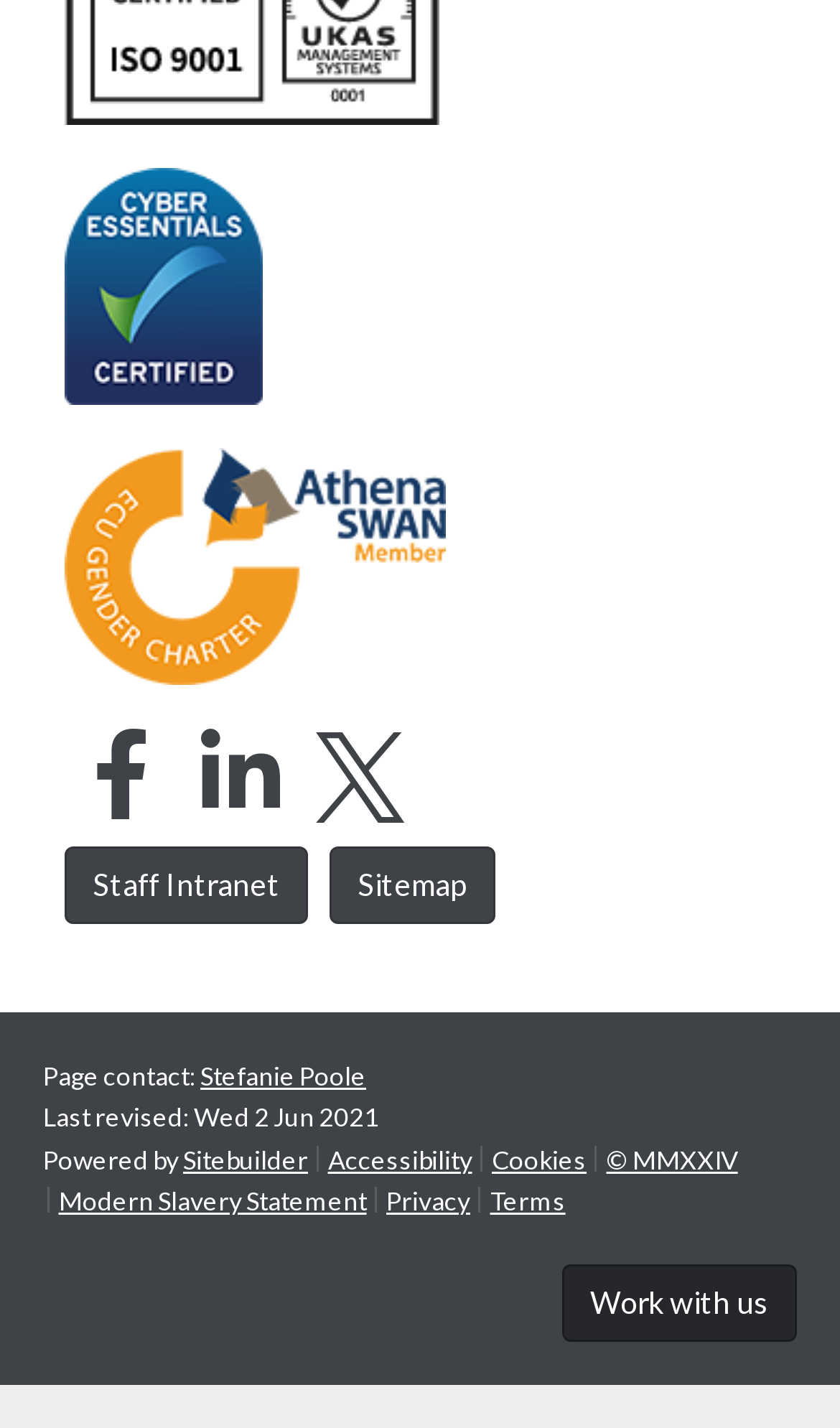Please specify the bounding box coordinates of the area that should be clicked to accomplish the following instruction: "Access Staff Intranet". The coordinates should consist of four float numbers between 0 and 1, i.e., [left, top, right, bottom].

[0.077, 0.593, 0.367, 0.647]